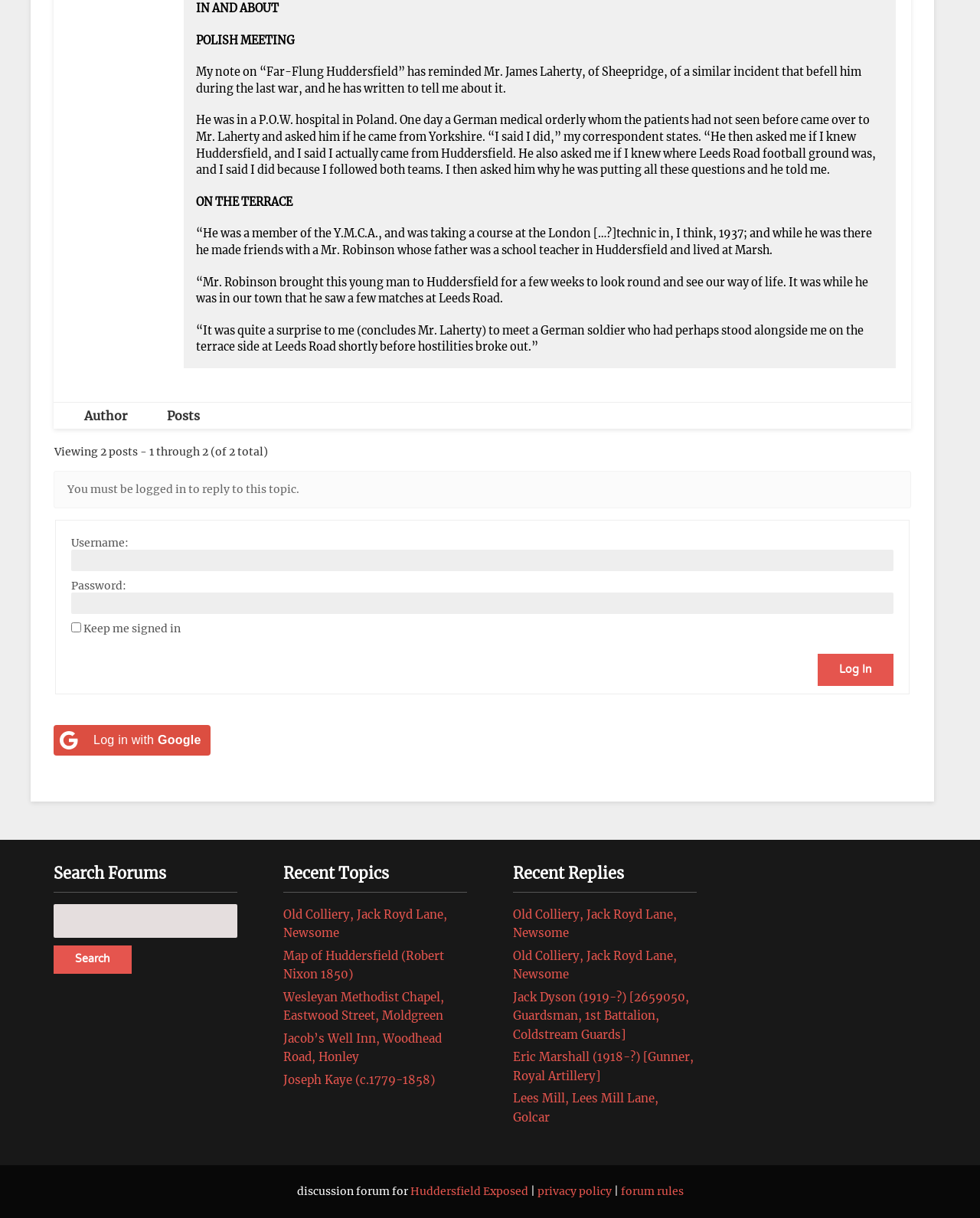Give a one-word or short phrase answer to this question: 
What is the purpose of the search bar?

Search Forums